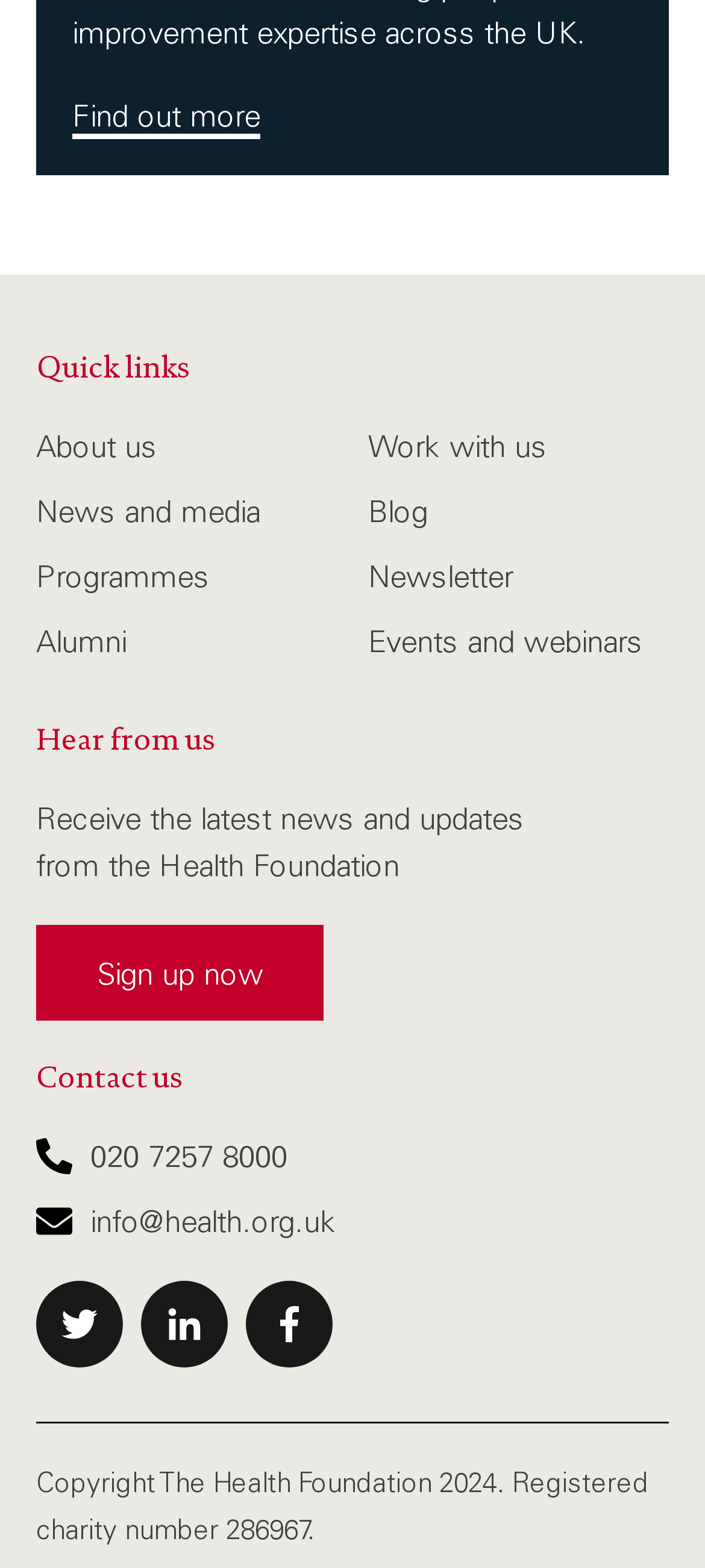Determine the coordinates of the bounding box for the clickable area needed to execute this instruction: "Learn about the Health Foundation's programmes".

[0.051, 0.355, 0.297, 0.379]